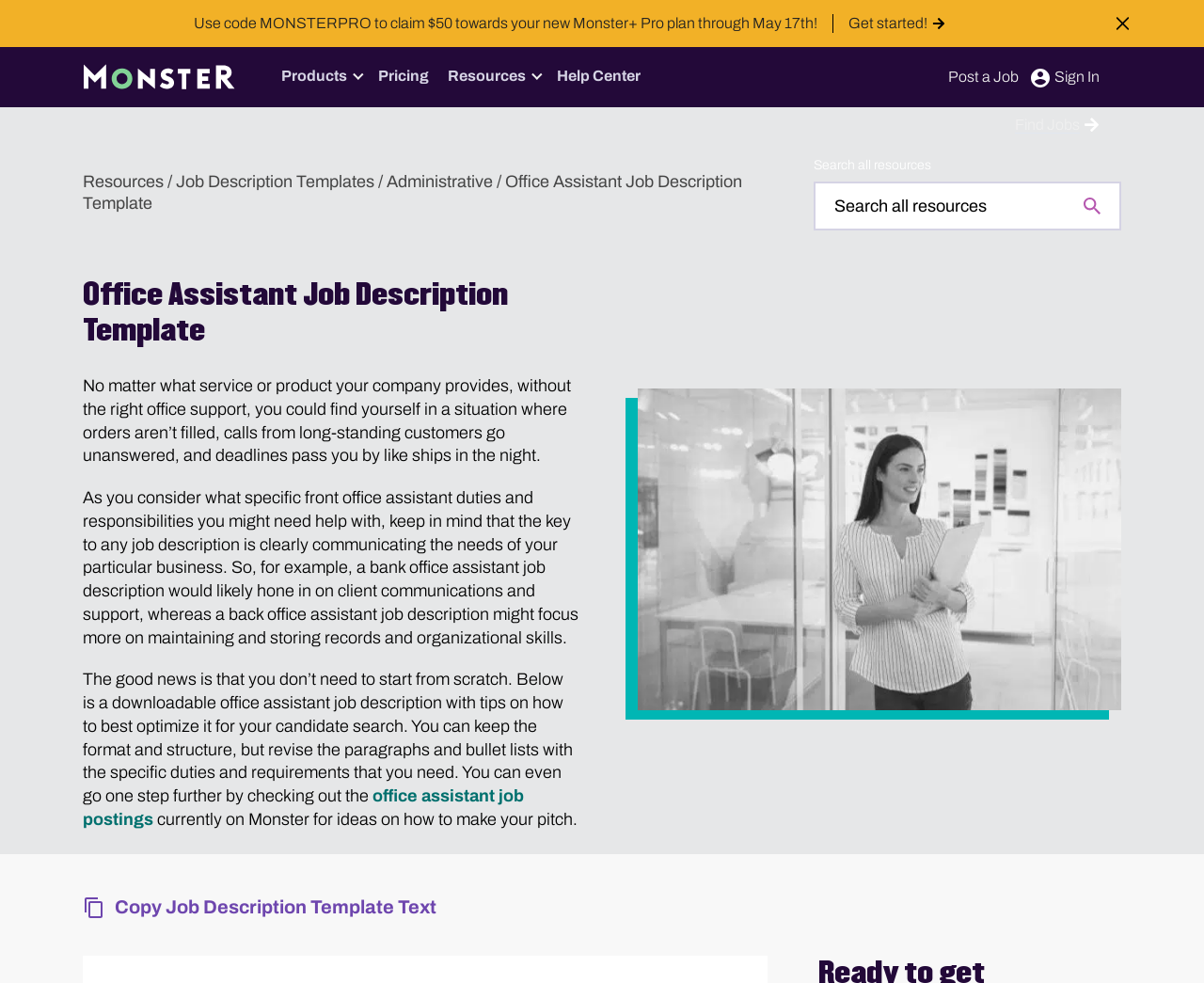Please specify the bounding box coordinates of the region to click in order to perform the following instruction: "Sign in to your account".

[0.854, 0.07, 0.913, 0.086]